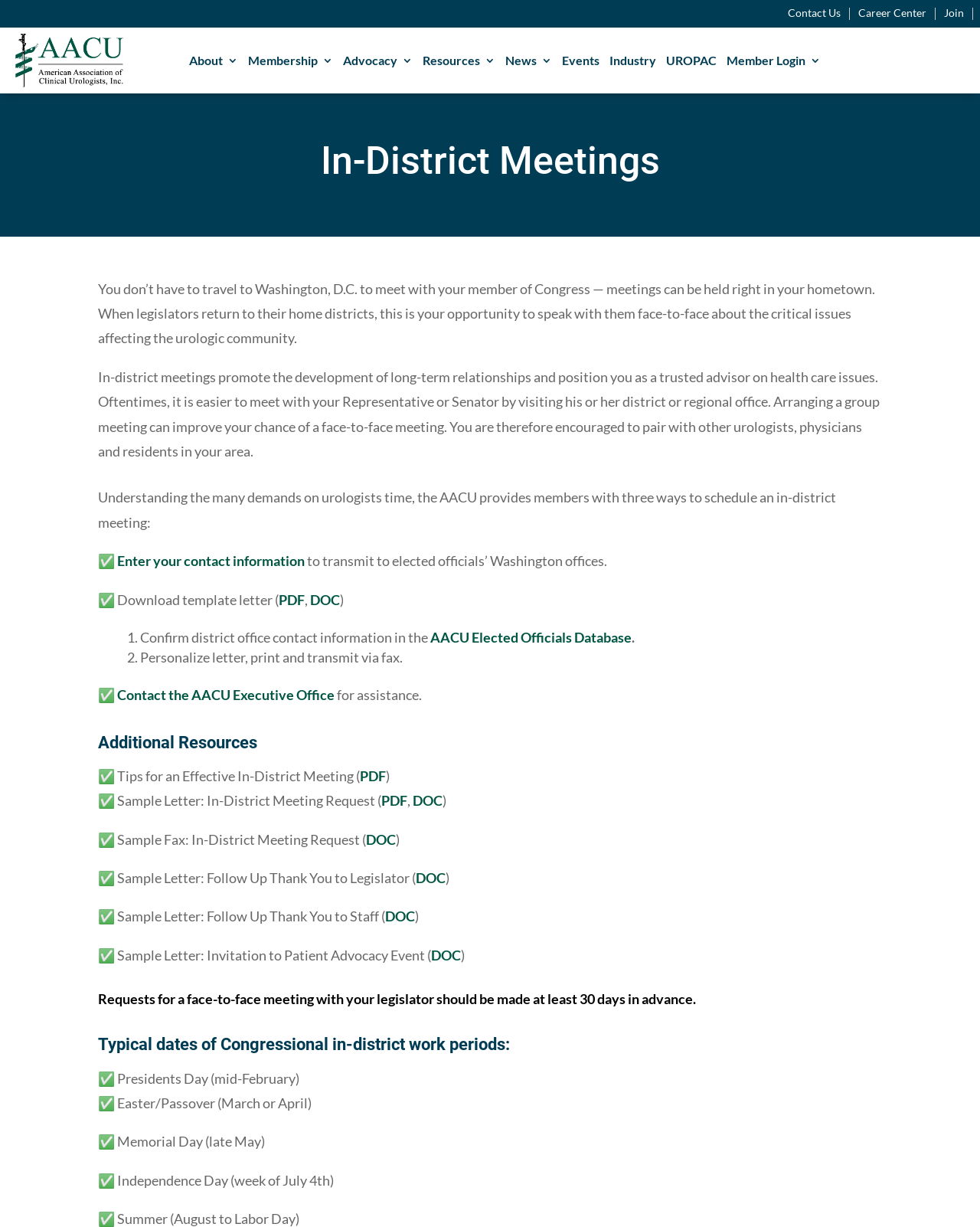Determine the bounding box coordinates for the clickable element to execute this instruction: "Click Join". Provide the coordinates as four float numbers between 0 and 1, i.e., [left, top, right, bottom].

[0.963, 0.006, 0.984, 0.016]